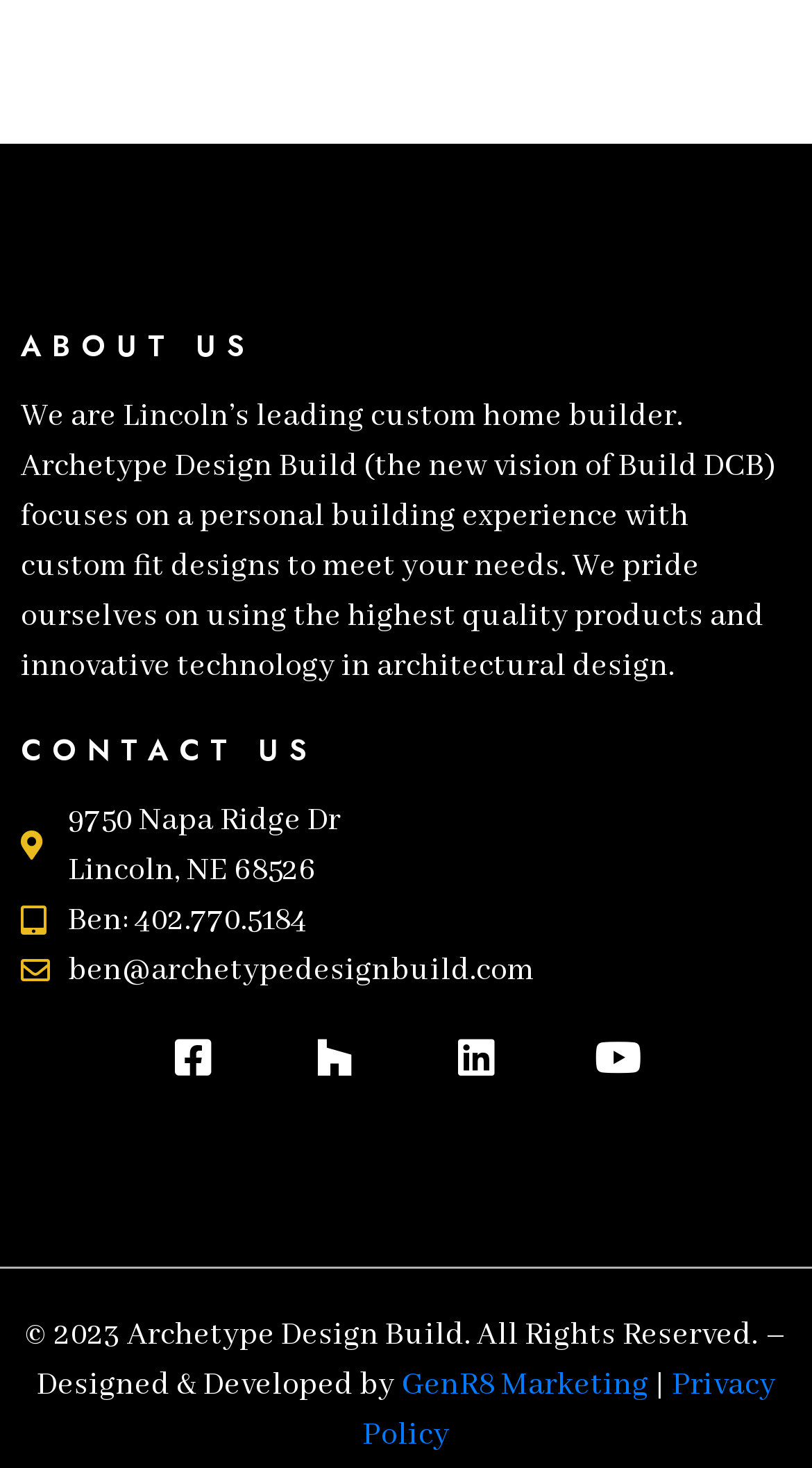Please identify the coordinates of the bounding box for the clickable region that will accomplish this instruction: "Click on 'Ben: 402.770.5184' to contact Ben".

[0.026, 0.61, 0.974, 0.644]